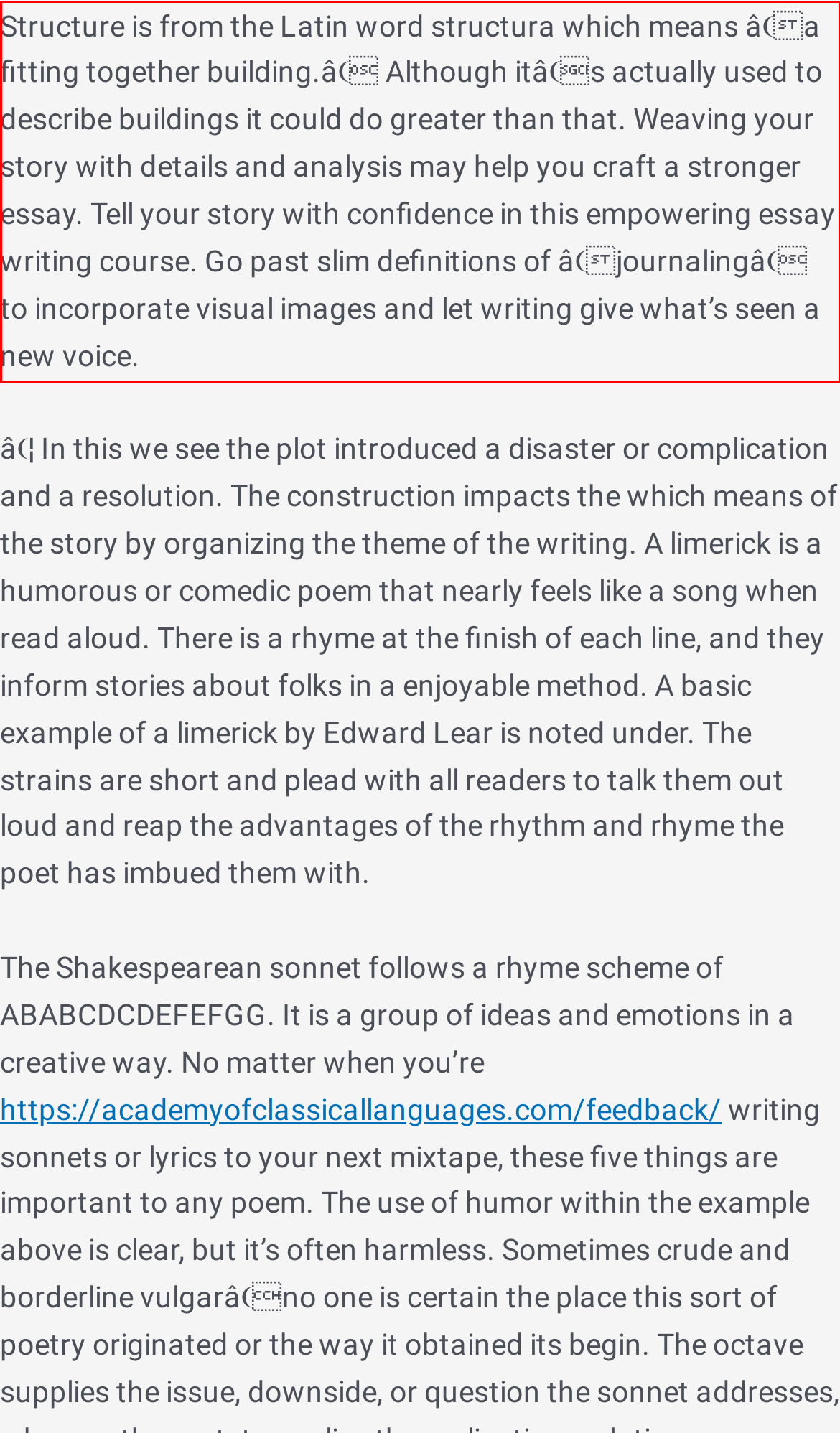Using the provided screenshot, read and generate the text content within the red-bordered area.

Structure is from the Latin word structura which means âa fitting together building.â Although itâs actually used to describe buildings it could do greater than that. Weaving your story with details and analysis may help you craft a stronger essay. Tell your story with confidence in this empowering essay writing course. Go past slim definitions of âjournalingâ to incorporate visual images and let writing give what’s seen a new voice.